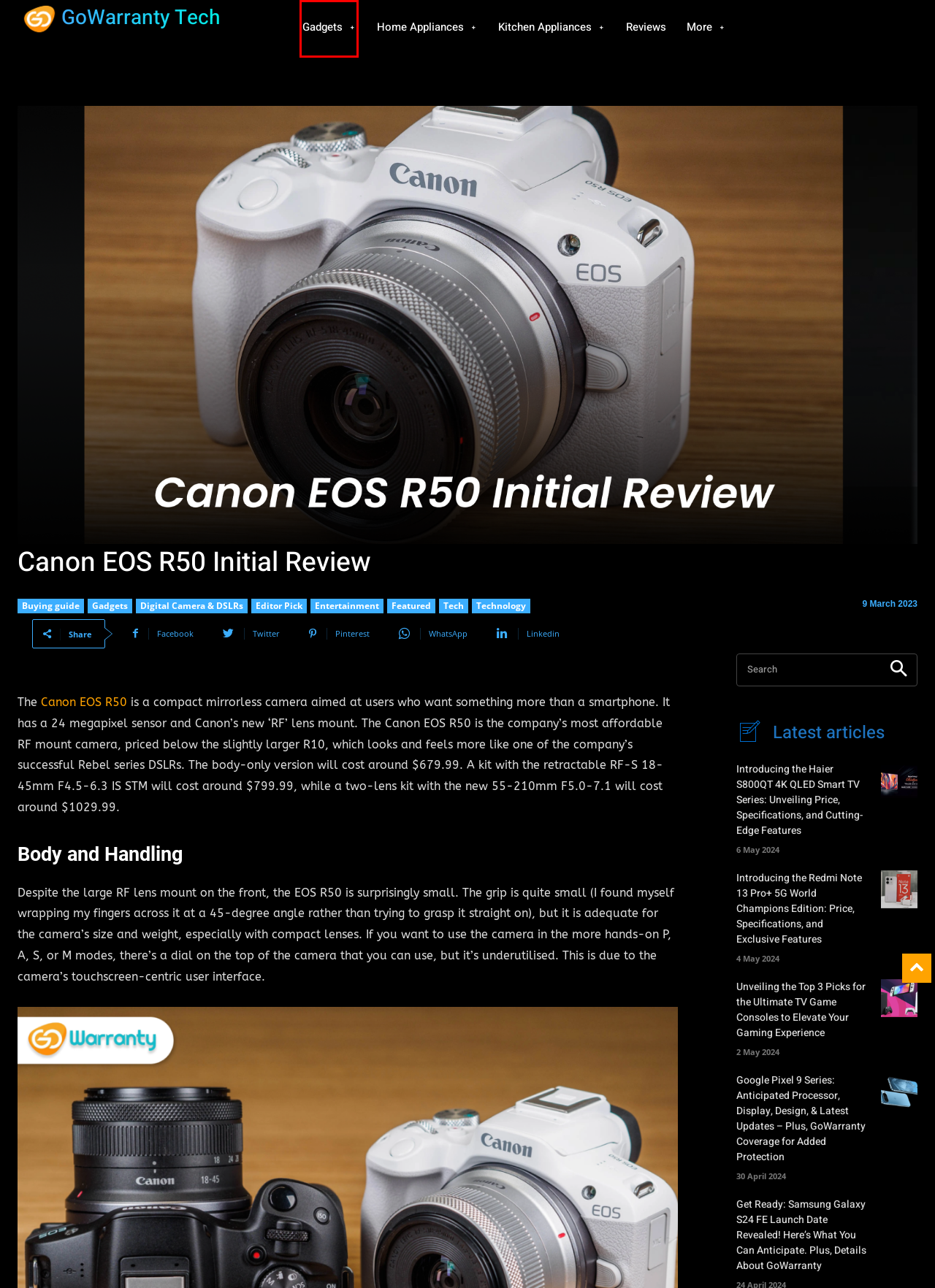Look at the screenshot of a webpage that includes a red bounding box around a UI element. Select the most appropriate webpage description that matches the page seen after clicking the highlighted element. Here are the candidates:
A. Buying guide Archives - GoWarranty Tech
B. Google Pixel 9 Series: Anticipated Processor, Display, Design.
C. Entertainment Archives - GoWarranty Tech
D. Introducing the Haier S800QT 4K QLED Smart TV Series
E. Introducing the Redmi Note 13 Pro+ 5G World Champions Edition
F. Gadgets Archives - GoWarranty Tech
G. Tech Archives - GoWarranty Tech
H. Home Appliances Archives - GoWarranty Tech

F